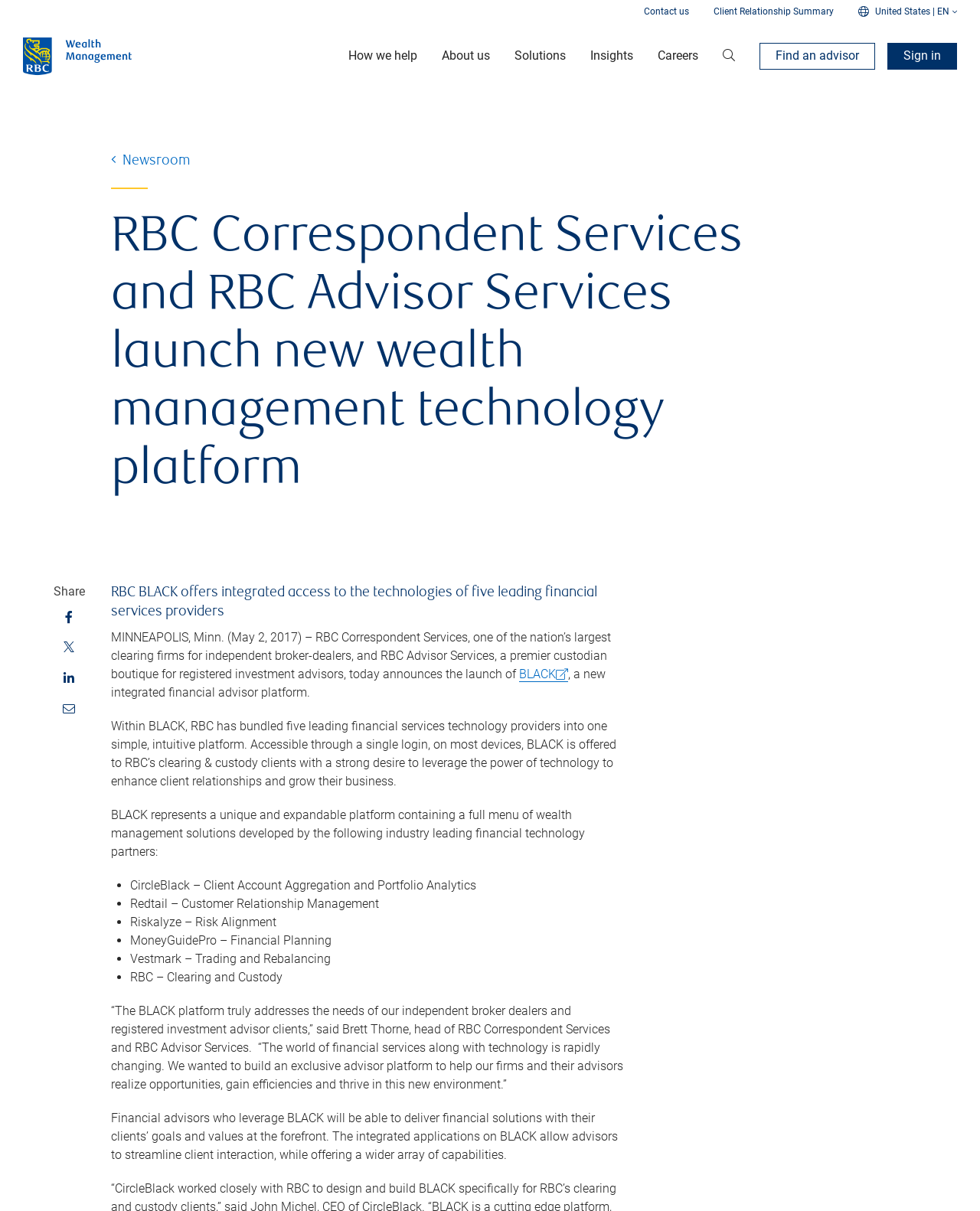Identify the bounding box for the described UI element. Provide the coordinates in (top-left x, top-left y, bottom-right x, bottom-right y) format with values ranging from 0 to 1: alt="University Result Today"

None